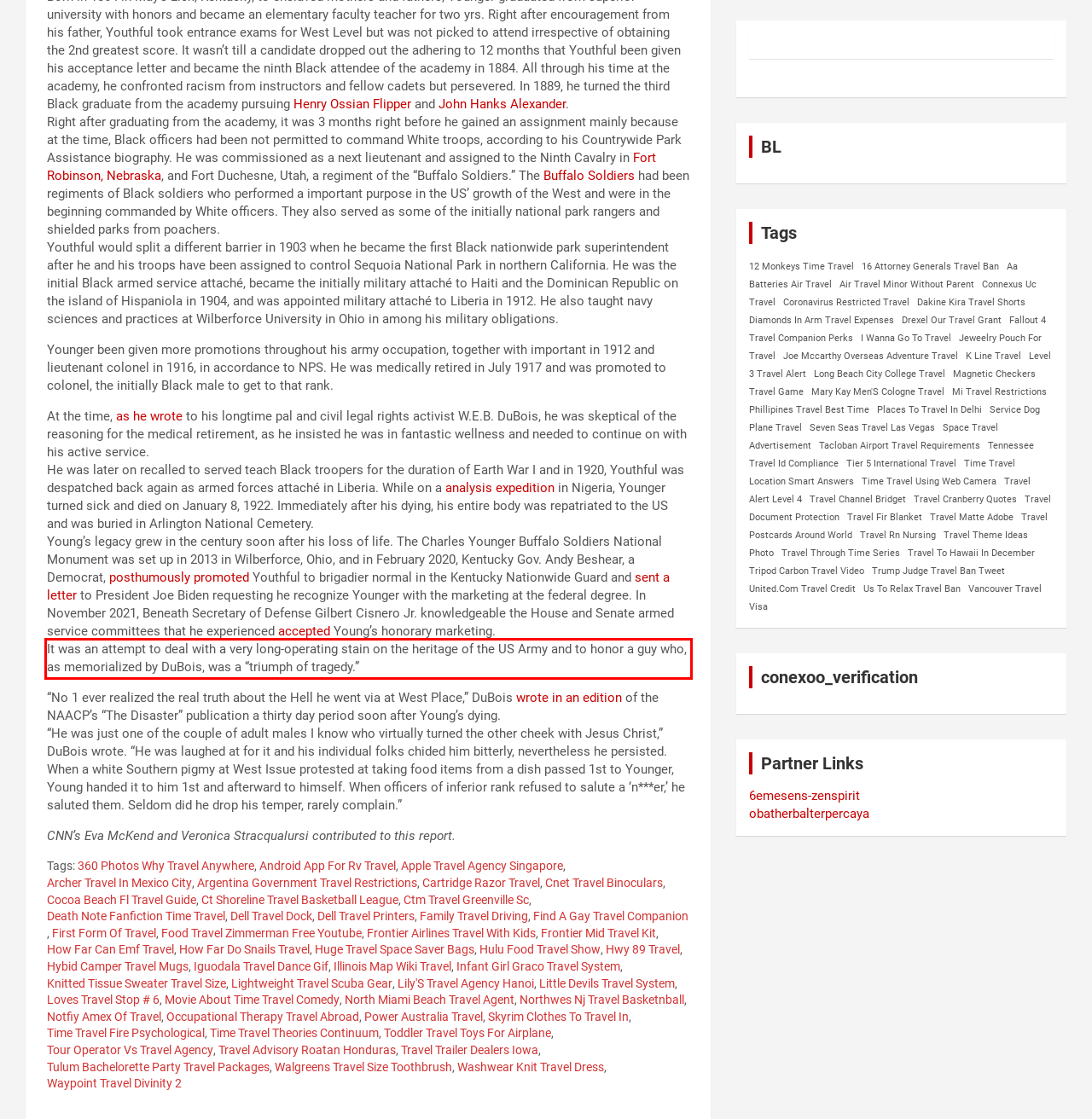You have a screenshot of a webpage with a red bounding box. Identify and extract the text content located inside the red bounding box.

It was an attempt to deal with a very long-operating stain on the heritage of the US Army and to honor a guy who, as memorialized by DuBois, was a “triumph of tragedy.”